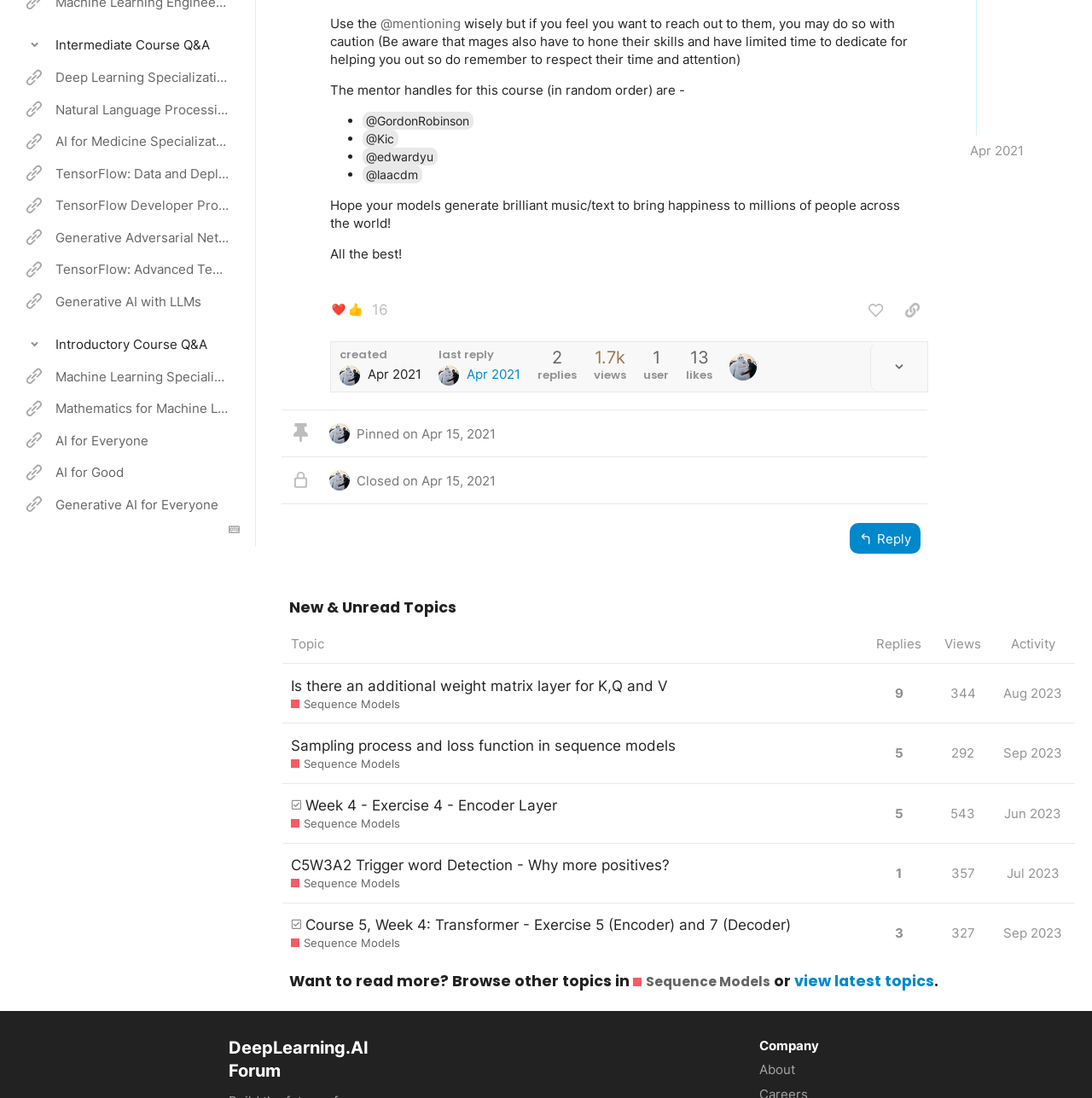Given the element description Pay My Bill, predict the bounding box coordinates for the UI element in the webpage screenshot. The format should be (top-left x, top-left y, bottom-right x, bottom-right y), and the values should be between 0 and 1.

None